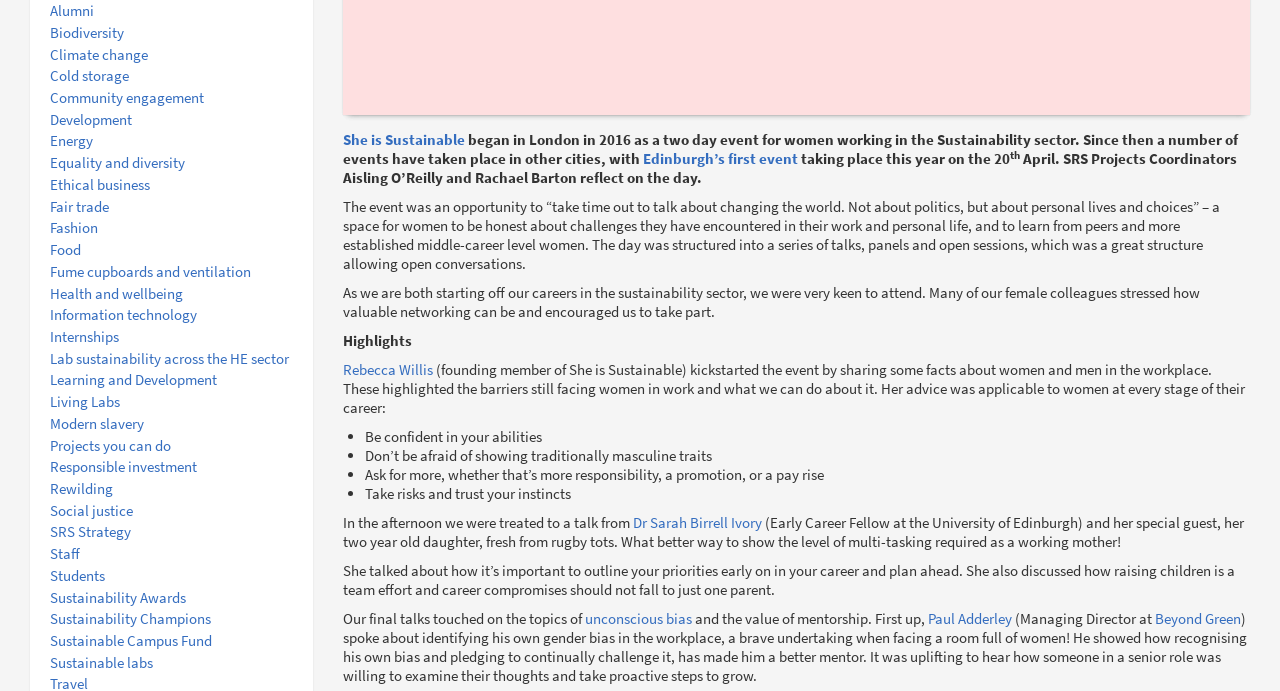Locate the UI element that matches the description Sustainability Champions in the webpage screenshot. Return the bounding box coordinates in the format (top-left x, top-left y, bottom-right x, bottom-right y), with values ranging from 0 to 1.

[0.039, 0.882, 0.165, 0.909]